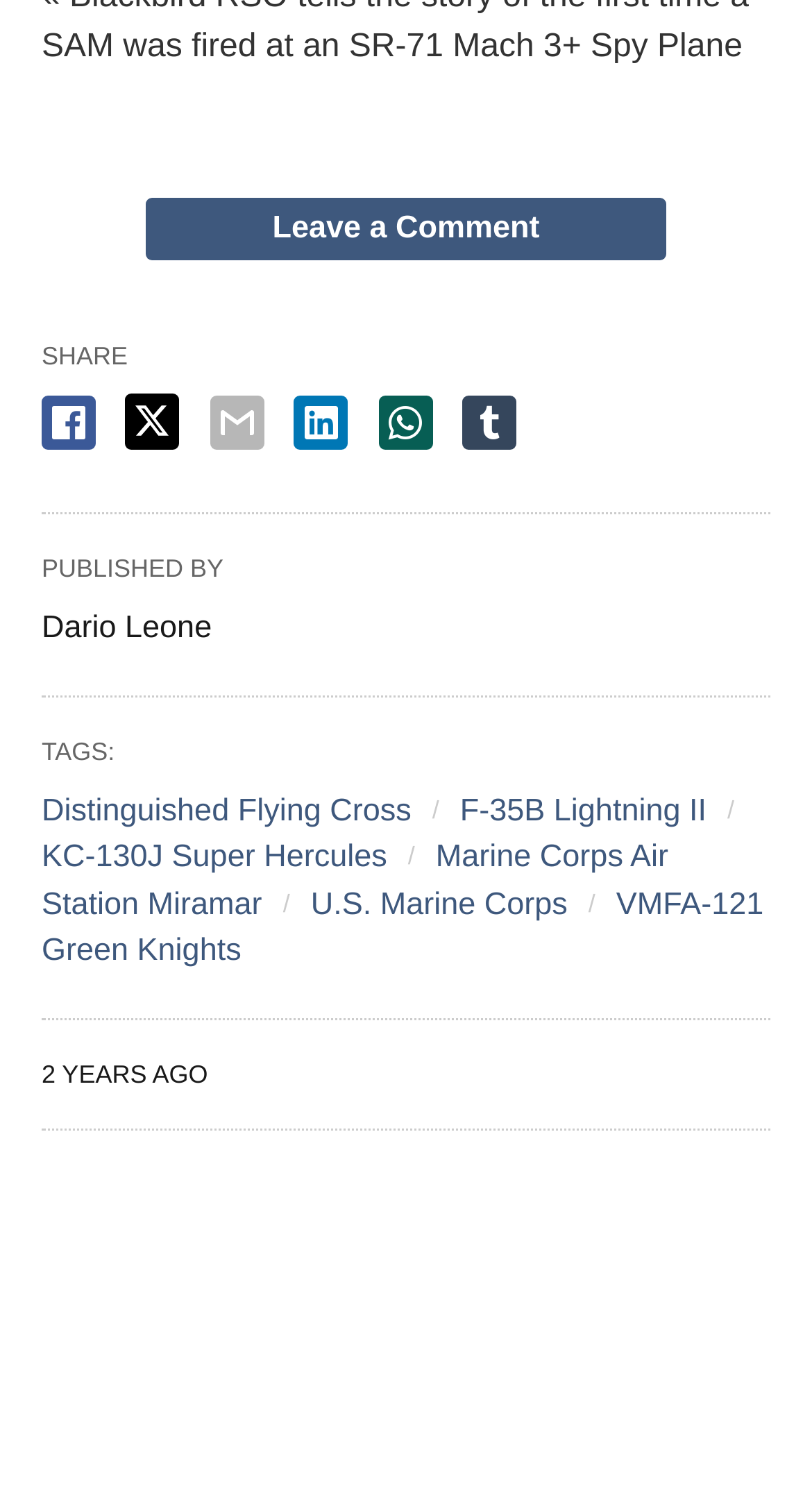Locate the bounding box coordinates of the area to click to fulfill this instruction: "View post by Dario Leone". The bounding box should be presented as four float numbers between 0 and 1, in the order [left, top, right, bottom].

[0.051, 0.406, 0.261, 0.43]